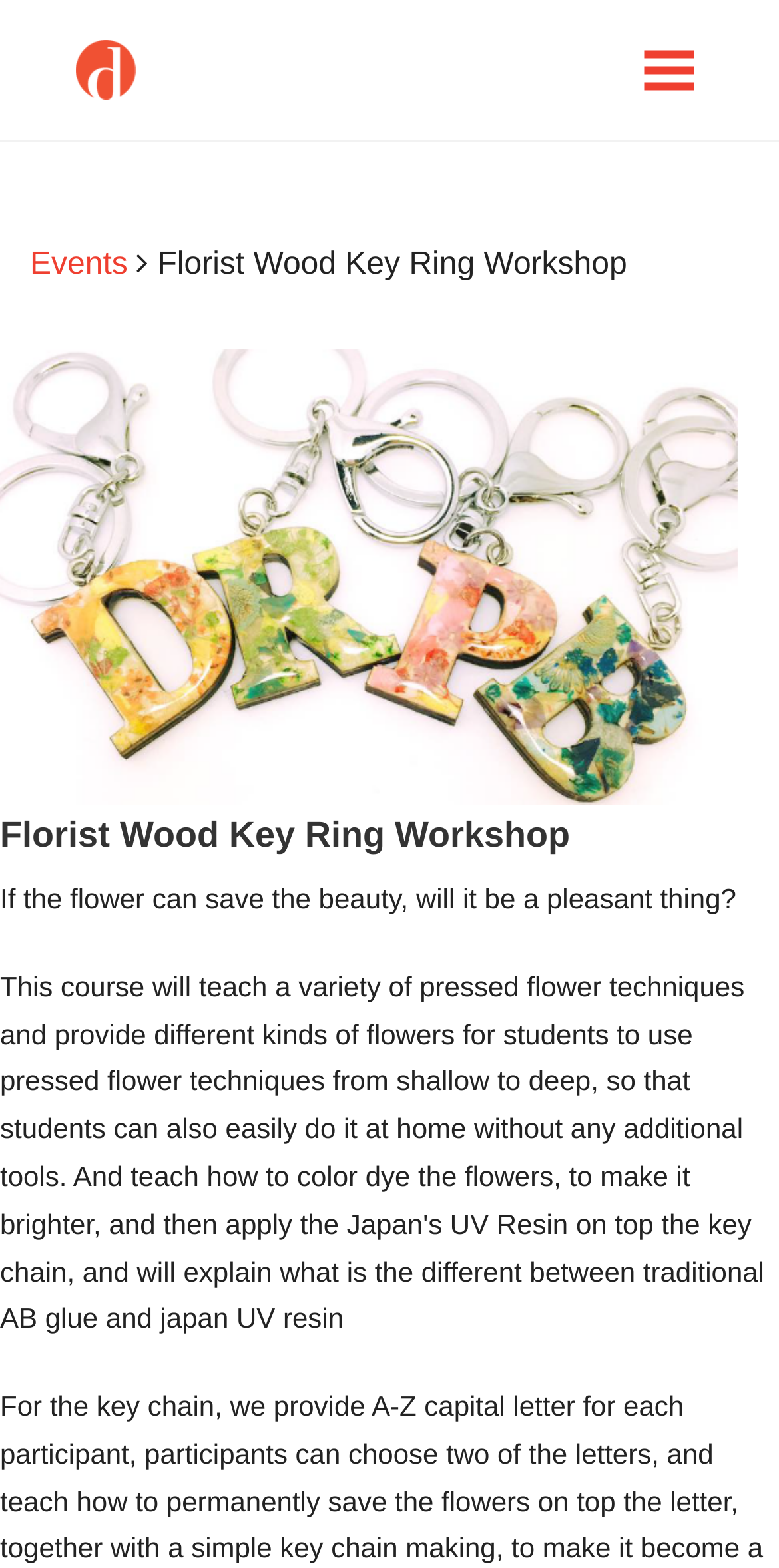Determine the bounding box coordinates (top-left x, top-left y, bottom-right x, bottom-right y) of the UI element described in the following text: Careers

[0.038, 0.421, 0.962, 0.467]